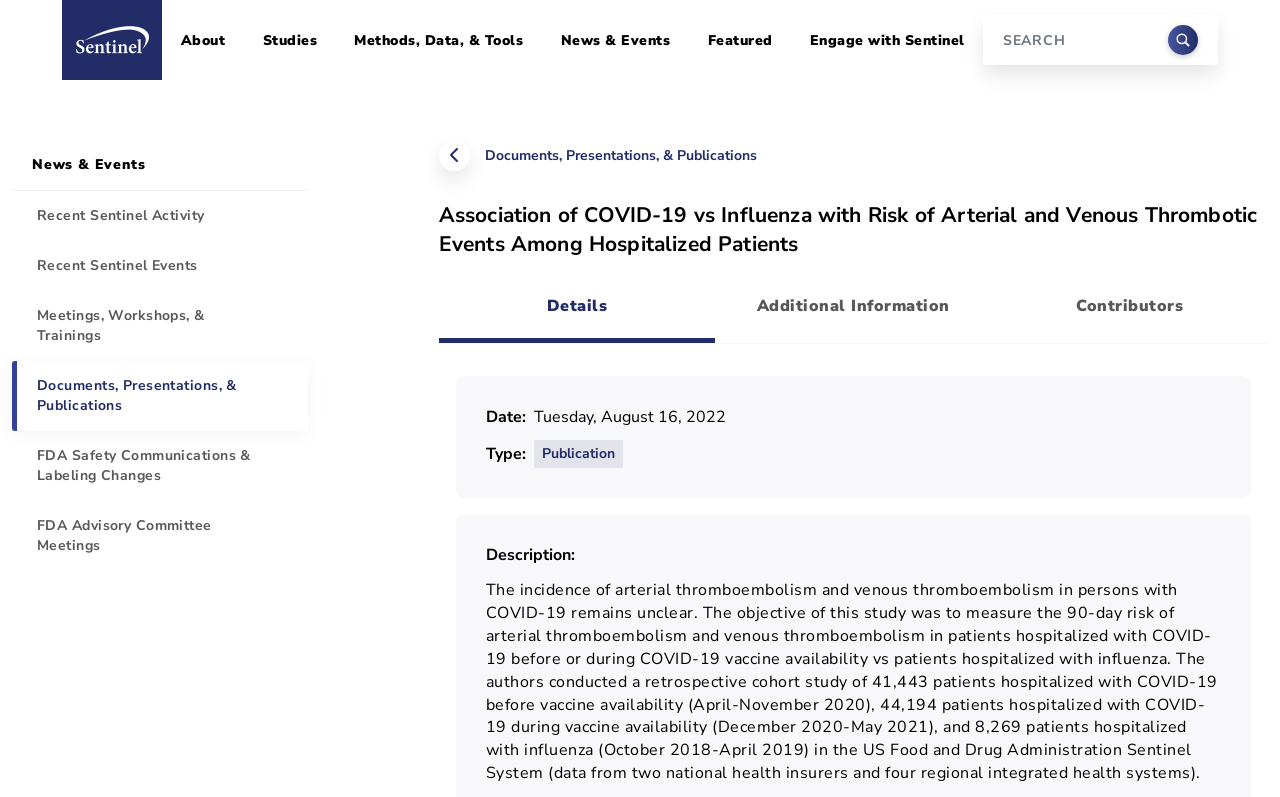Using the webpage screenshot and the element description Search, determine the bounding box coordinates. Specify the coordinates in the format (top-left x, top-left y, bottom-right x, bottom-right y) with values ranging from 0 to 1.

[0.912, 0.031, 0.936, 0.069]